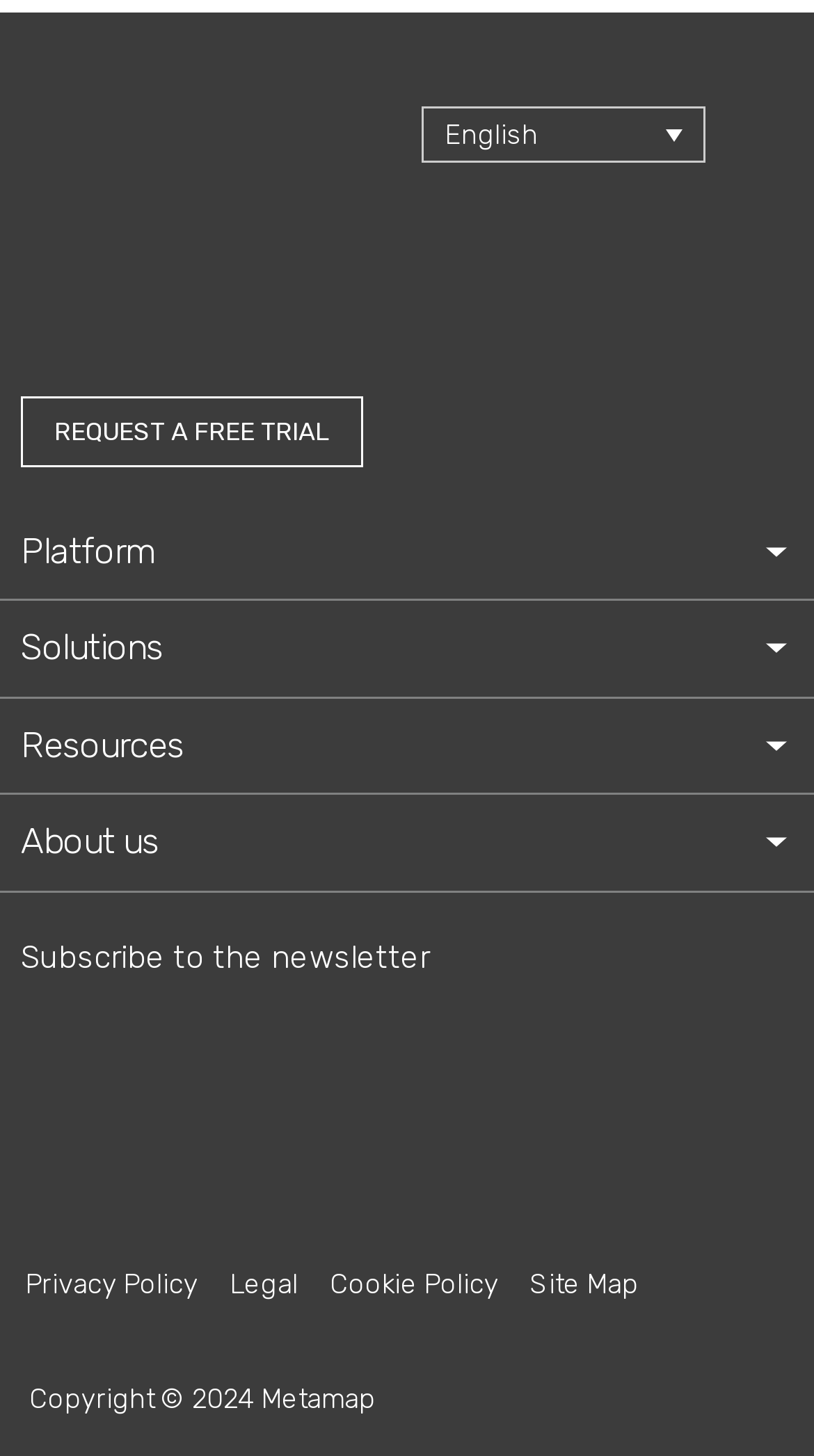Determine the bounding box coordinates (top-left x, top-left y, bottom-right x, bottom-right y) of the UI element described in the following text: Cookie Policy

[0.405, 0.868, 0.613, 0.896]